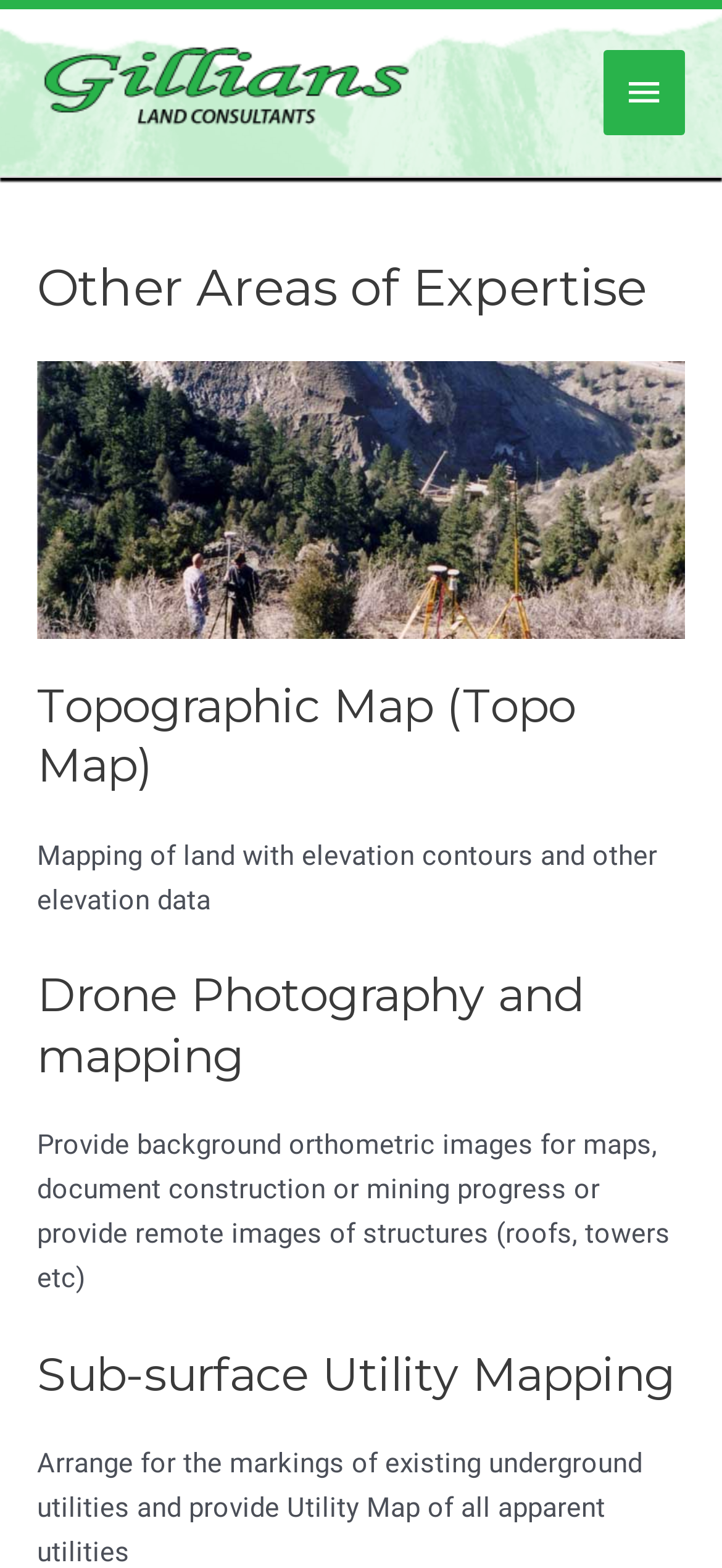Determine the bounding box coordinates of the UI element described below. Use the format (top-left x, top-left y, bottom-right x, bottom-right y) with floating point numbers between 0 and 1: alt="Gillian's Land Consultants"

[0.051, 0.047, 0.574, 0.069]